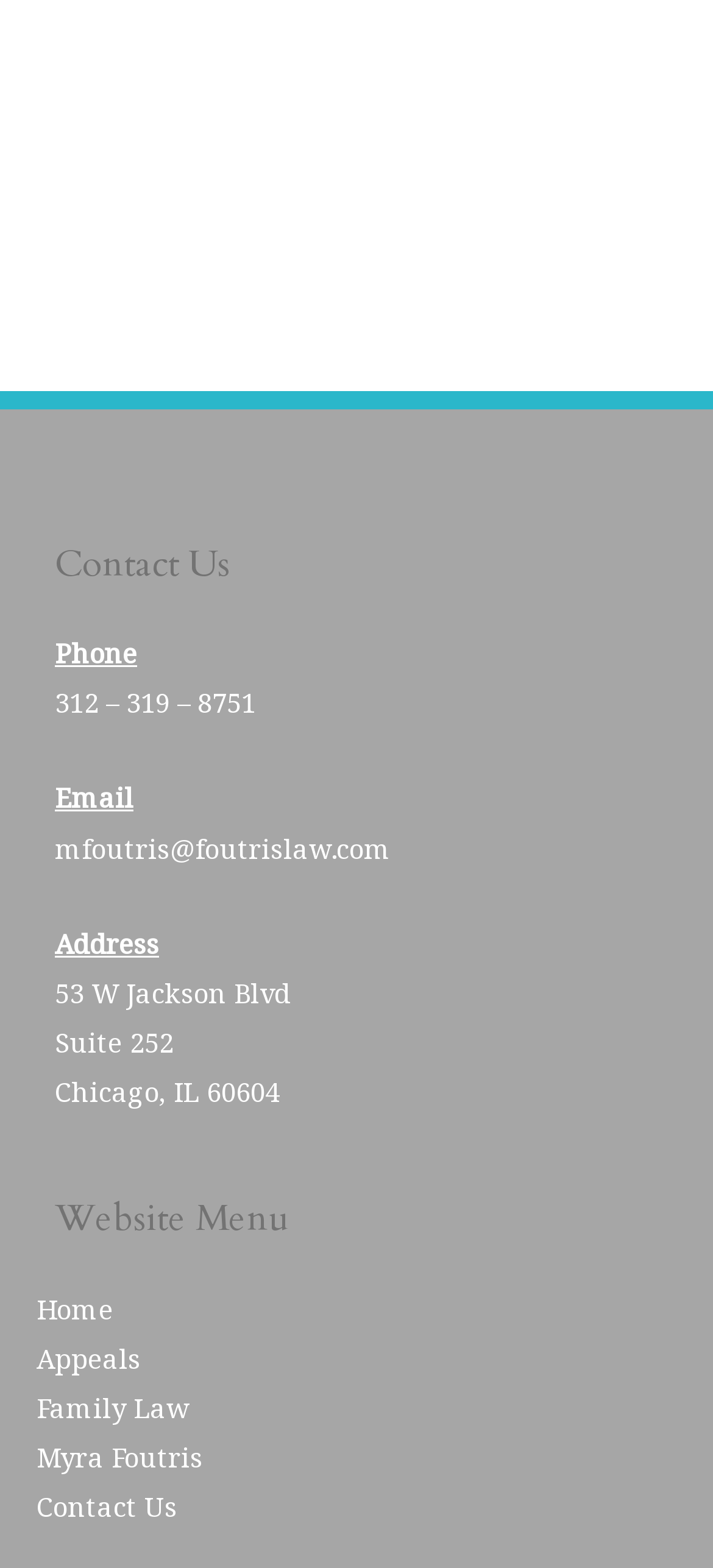Respond with a single word or short phrase to the following question: 
What is the phone number of the law firm?

312 – 319 – 8751